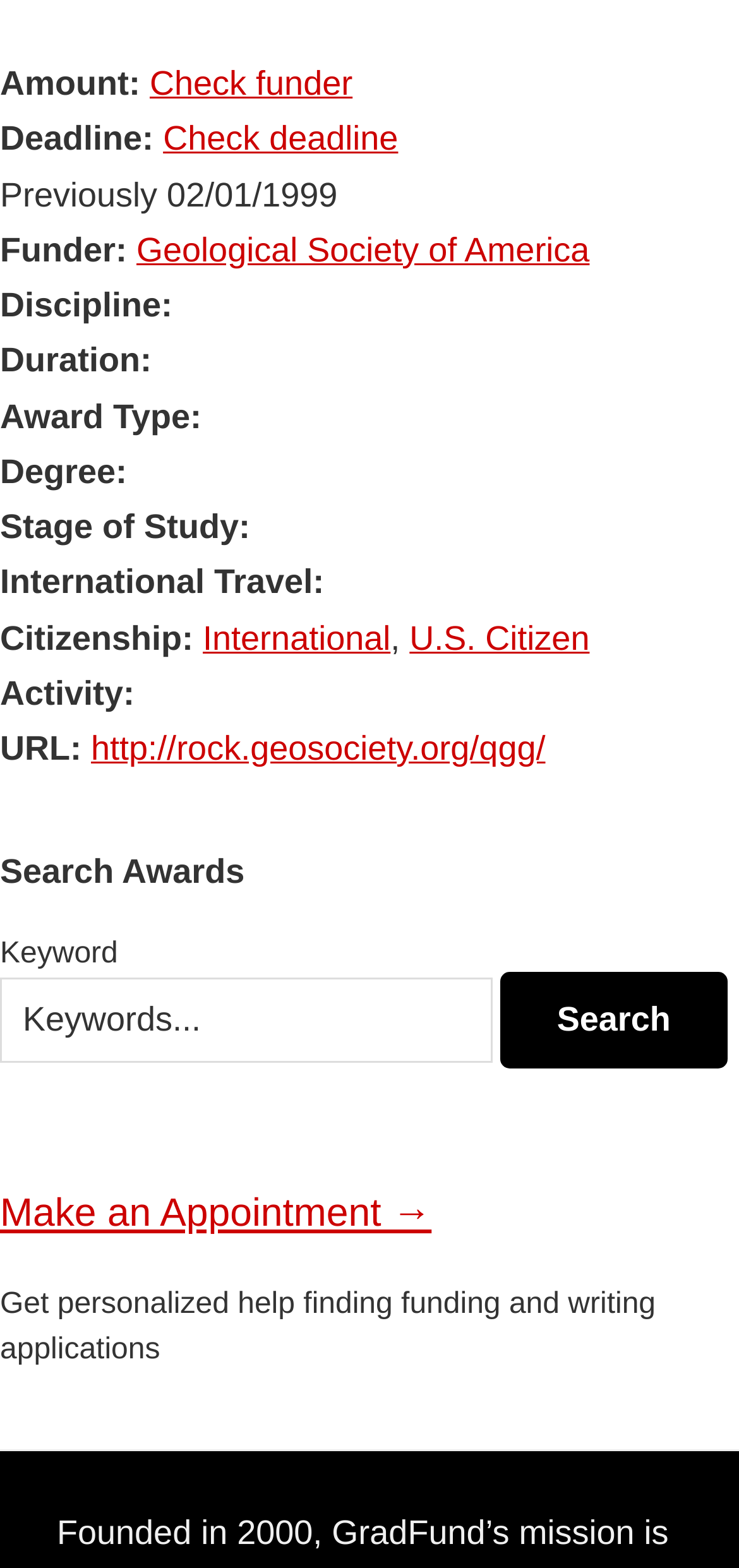What can be done in the primary sidebar?
Using the image, elaborate on the answer with as much detail as possible.

The primary sidebar has a heading that says 'Search Awards', which suggests that users can search for awards in this section. There is also a textbox to input keywords and a search button.